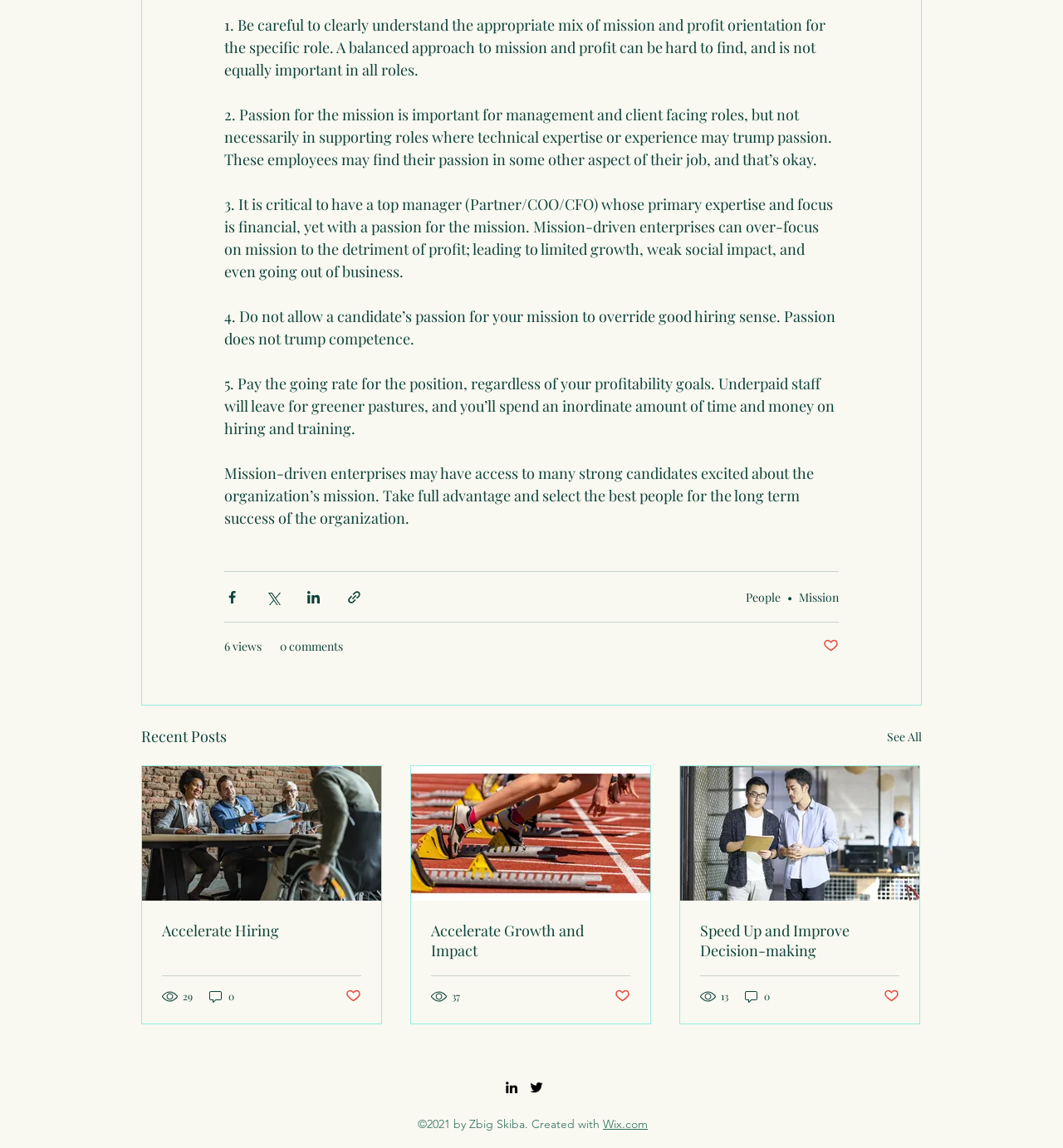Determine the bounding box coordinates for the UI element described. Format the coordinates as (top-left x, top-left y, bottom-right x, bottom-right y) and ensure all values are between 0 and 1. Element description: Speed Up and Improve Decision-making

[0.659, 0.802, 0.846, 0.837]